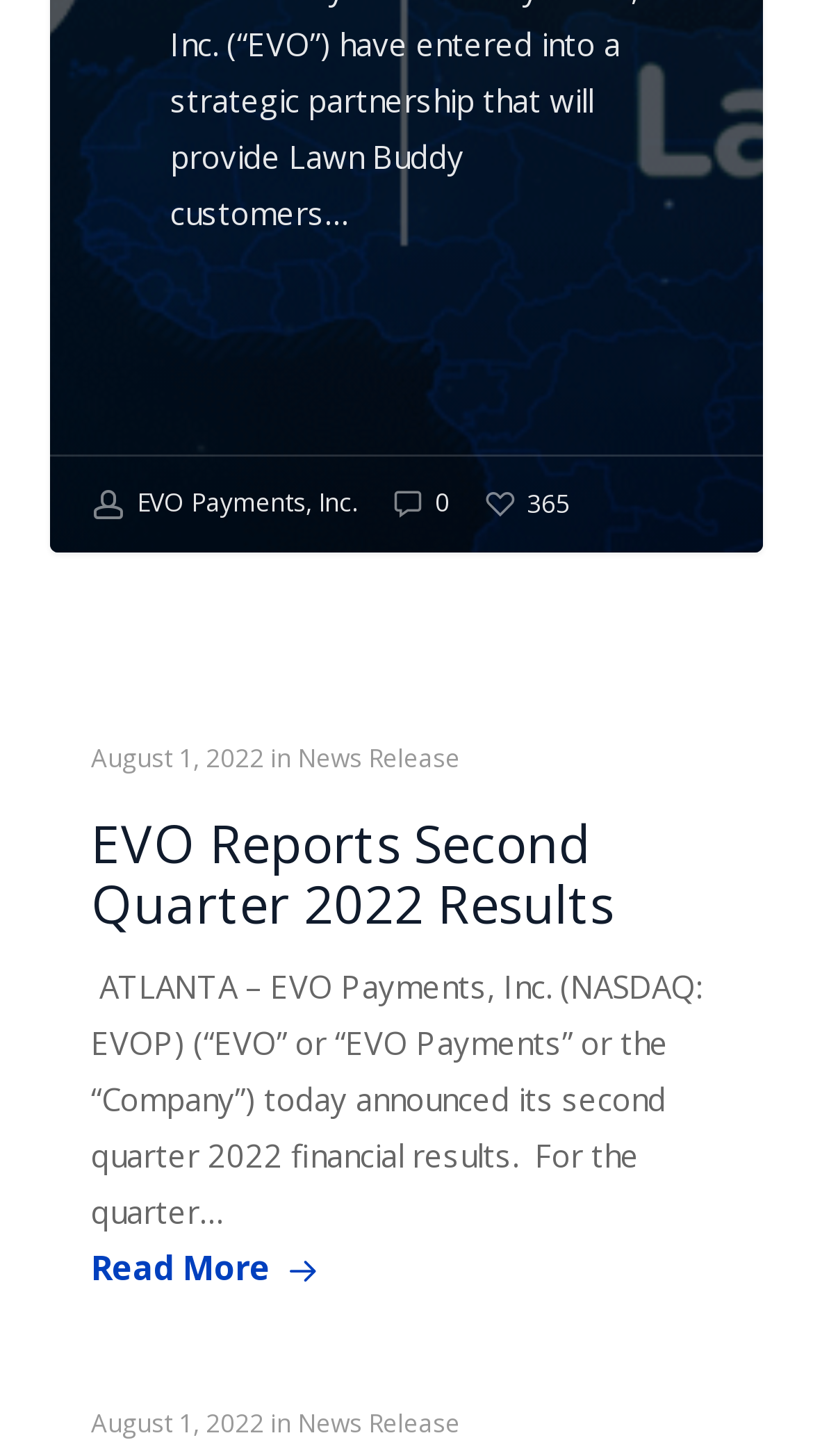Find the bounding box of the UI element described as: "EVO Payments, Inc.". The bounding box coordinates should be given as four float values between 0 and 1, i.e., [left, top, right, bottom].

[0.114, 0.323, 0.44, 0.371]